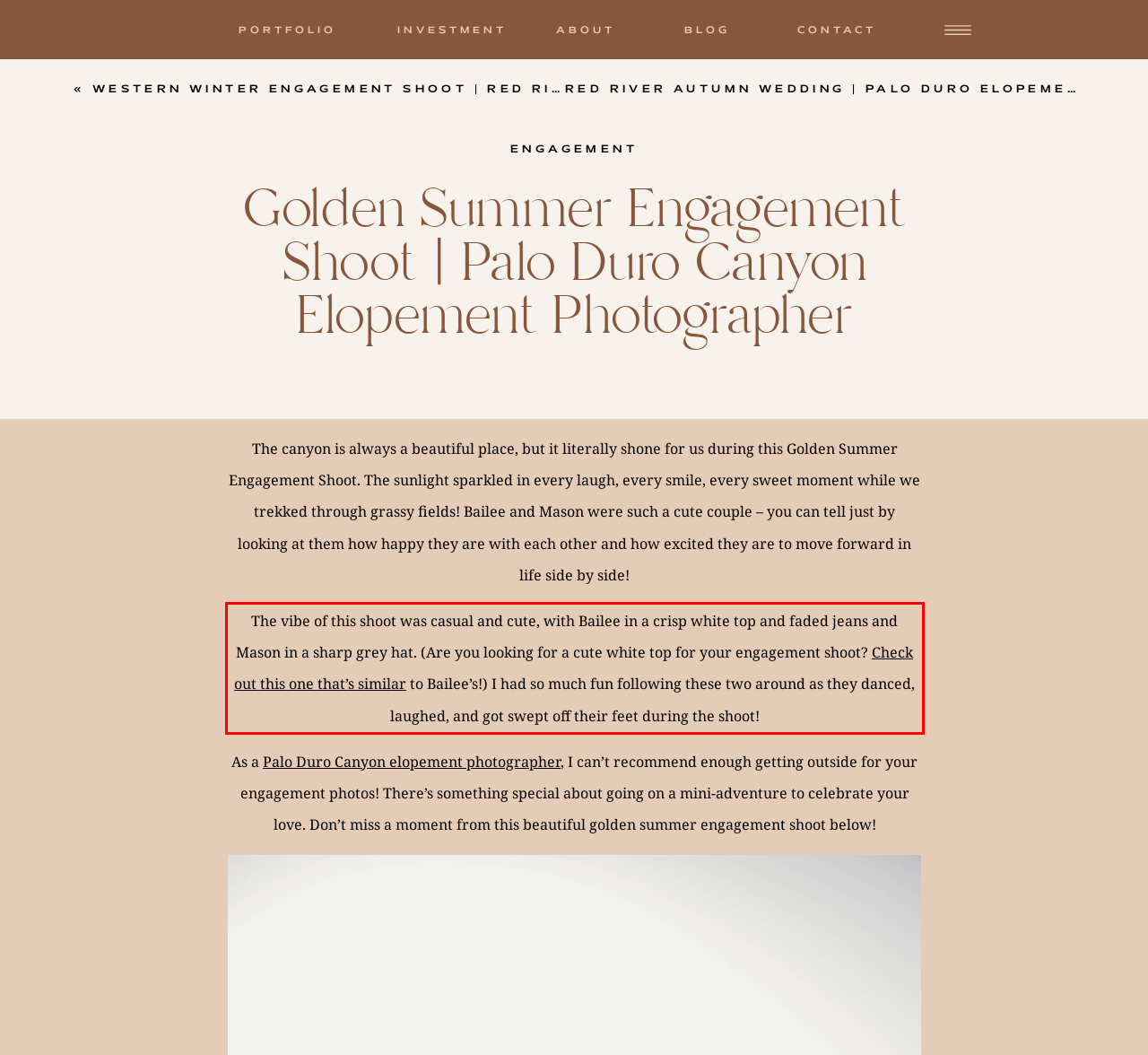Observe the screenshot of the webpage that includes a red rectangle bounding box. Conduct OCR on the content inside this red bounding box and generate the text.

The vibe of this shoot was casual and cute, with Bailee in a crisp white top and faded jeans and Mason in a sharp grey hat. (Are you looking for a cute white top for your engagement shoot? Check out this one that’s similar to Bailee’s!) I had so much fun following these two around as they danced, laughed, and got swept off their feet during the shoot!